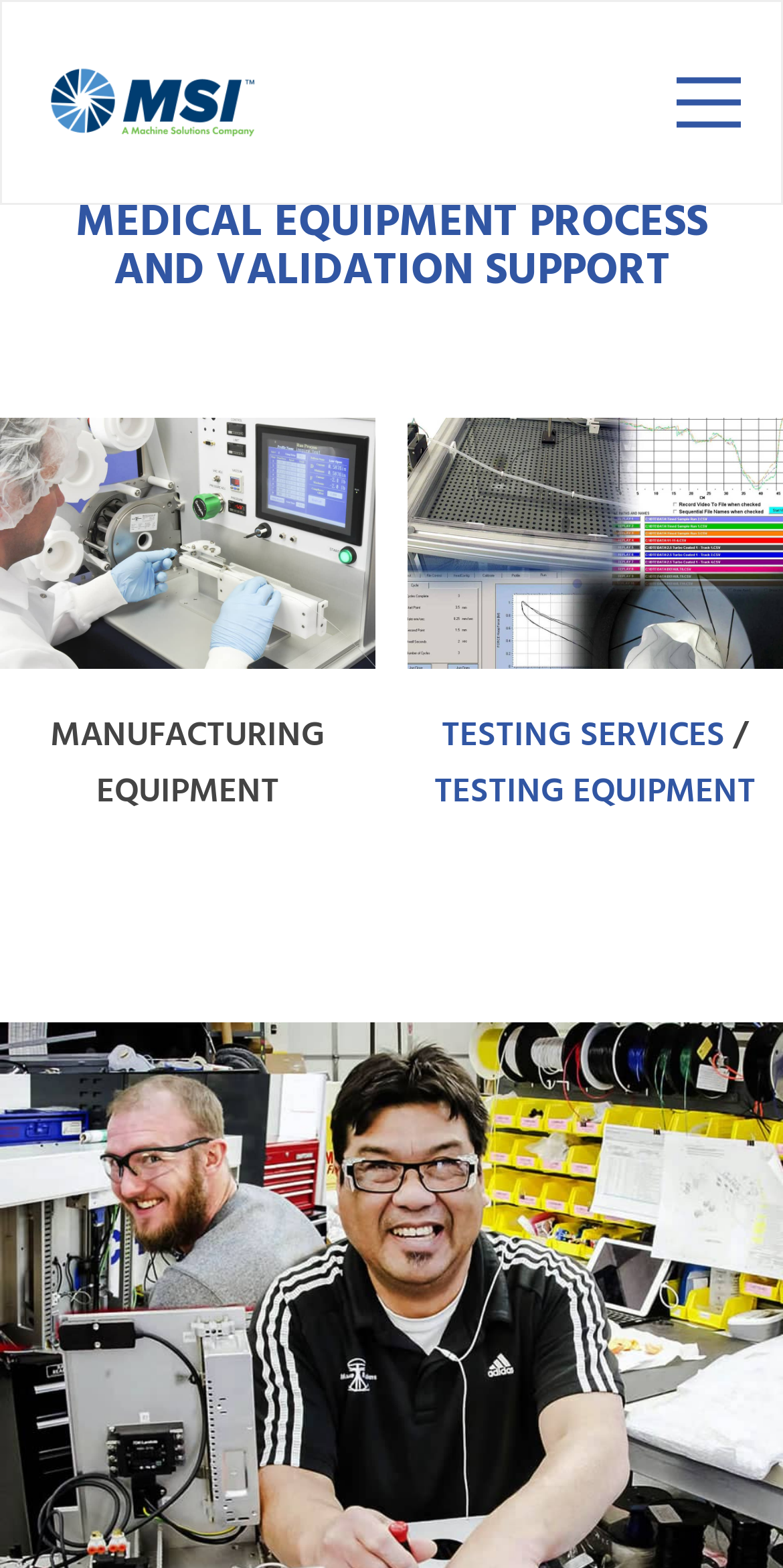Using the element description alt="Bizdata Insights Main Logo", predict the bounding box coordinates for the UI element. Provide the coordinates in (top-left x, top-left y, bottom-right x, bottom-right y) format with values ranging from 0 to 1.

None